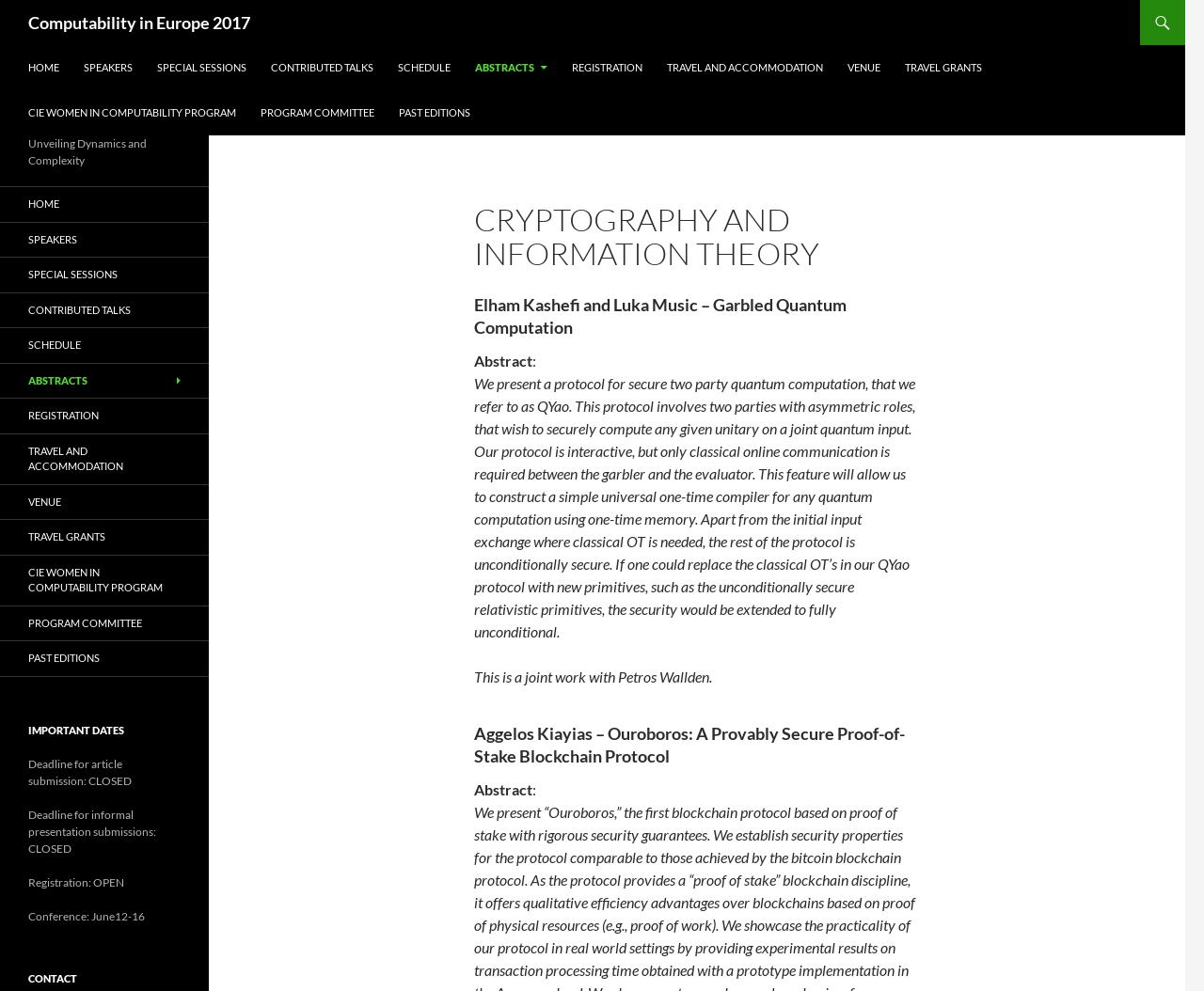Please specify the bounding box coordinates of the clickable region to carry out the following instruction: "register for the conference". The coordinates should be four float numbers between 0 and 1, in the format [left, top, right, bottom].

[0.466, 0.046, 0.543, 0.091]